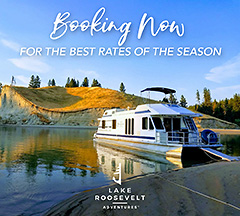Craft a descriptive caption that covers all aspects of the image.

Experience the beauty of Lake Roosevelt with our exciting houseboat adventures! The image showcases a stunning houseboat gliding smoothly through the pristine waters, set against a backdrop of lush green trees and golden cliffs under a bright blue sky. The vibrant text invites viewers to "Book Now for the Best Rates of the Season," encouraging them to take advantage of seasonal pricing for an unforgettable getaway. Discover the serenity and adventure waiting for you at Lake Roosevelt Adventures, where idyllic landscapes meet fun-filled exploration on the water.